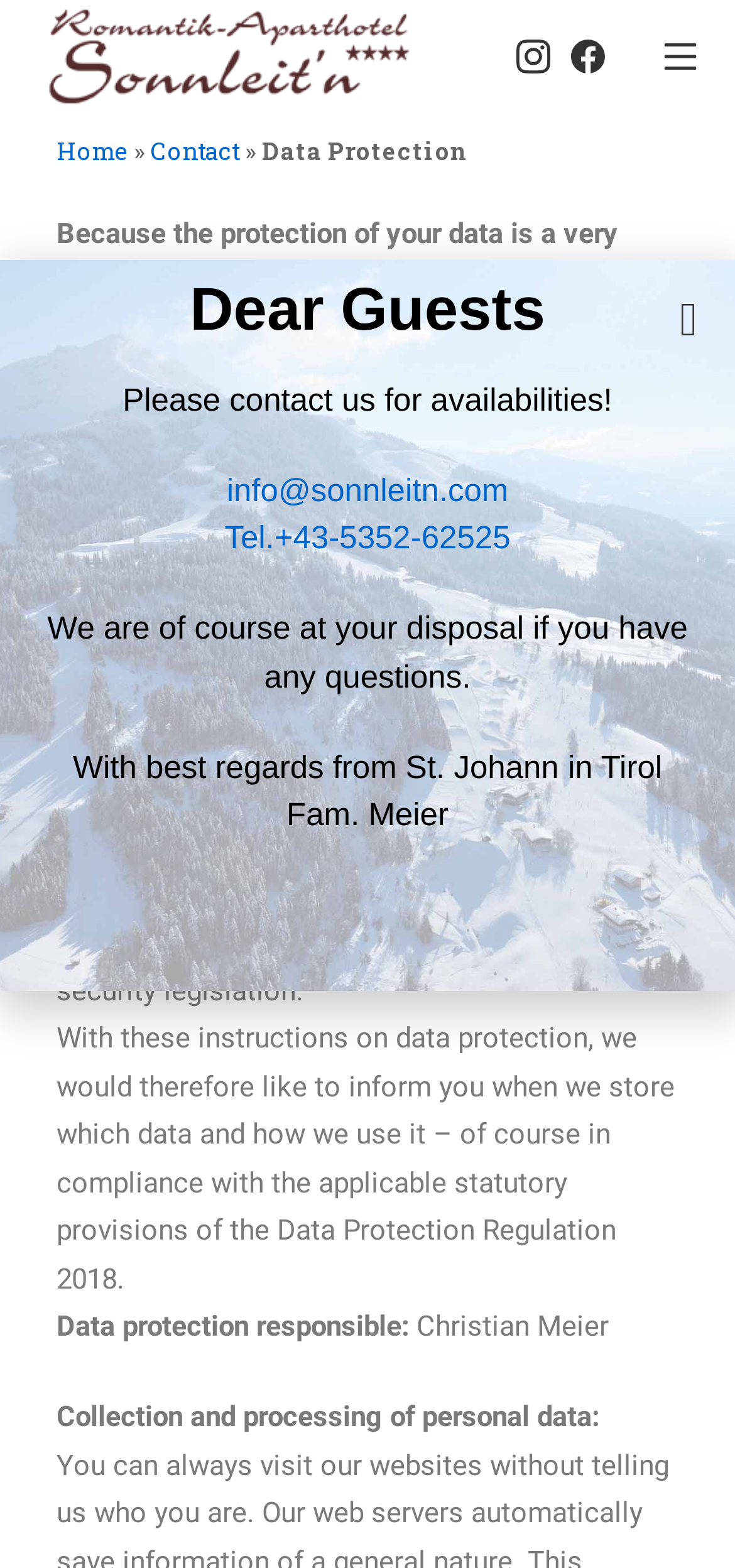Using the details from the image, please elaborate on the following question: What is the name of the aparthotel?

The name of the aparthotel can be found in the title of the webpage, which is 'Data Protection - Romantik Aparthotel Sonnleitn ****'. This indicates that the webpage is related to the data protection policy of the Romantik Aparthotel Sonnleitn.